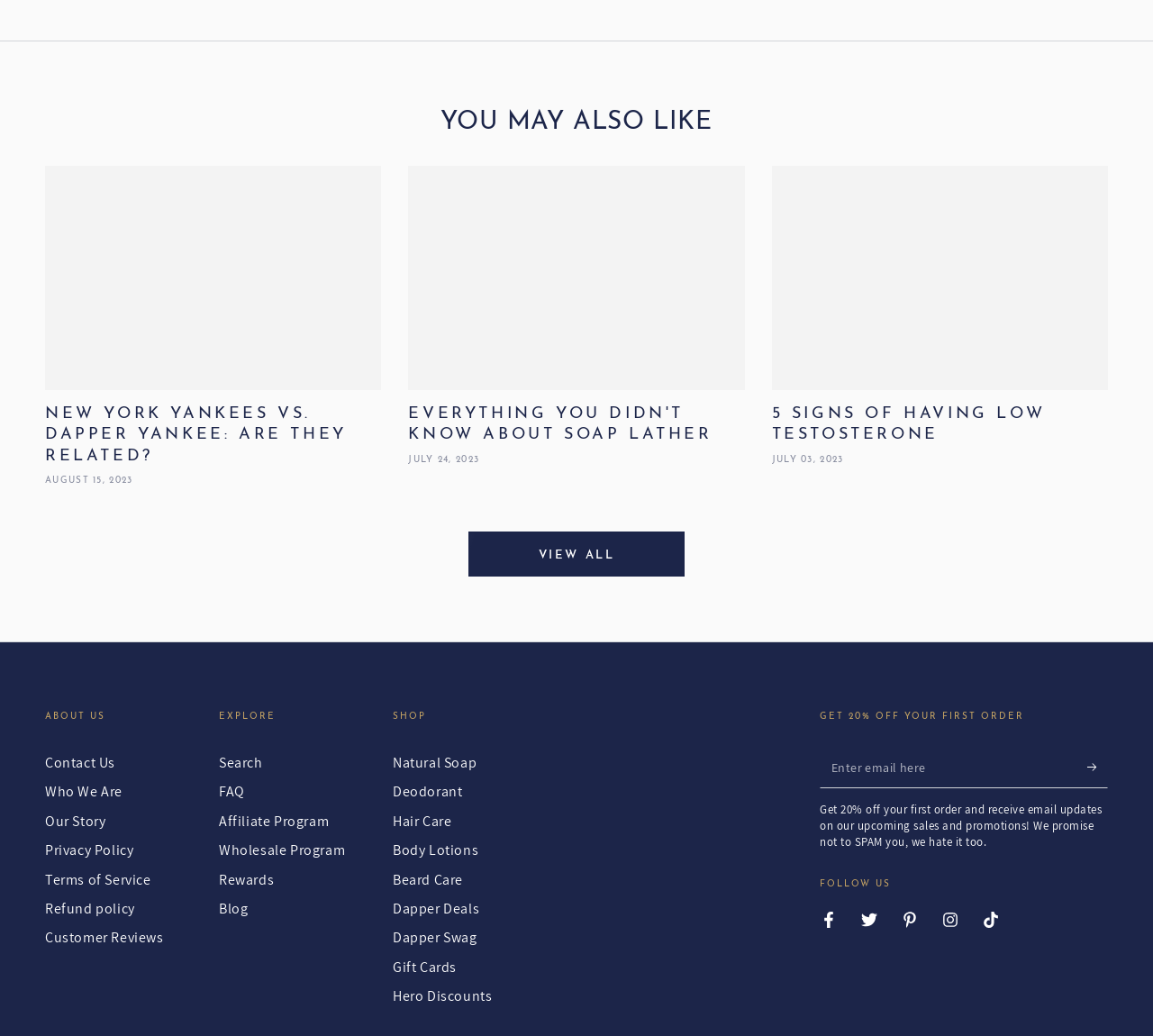Find the bounding box coordinates of the area to click in order to follow the instruction: "Follow Dapper Yankee on Facebook".

[0.703, 0.87, 0.734, 0.905]